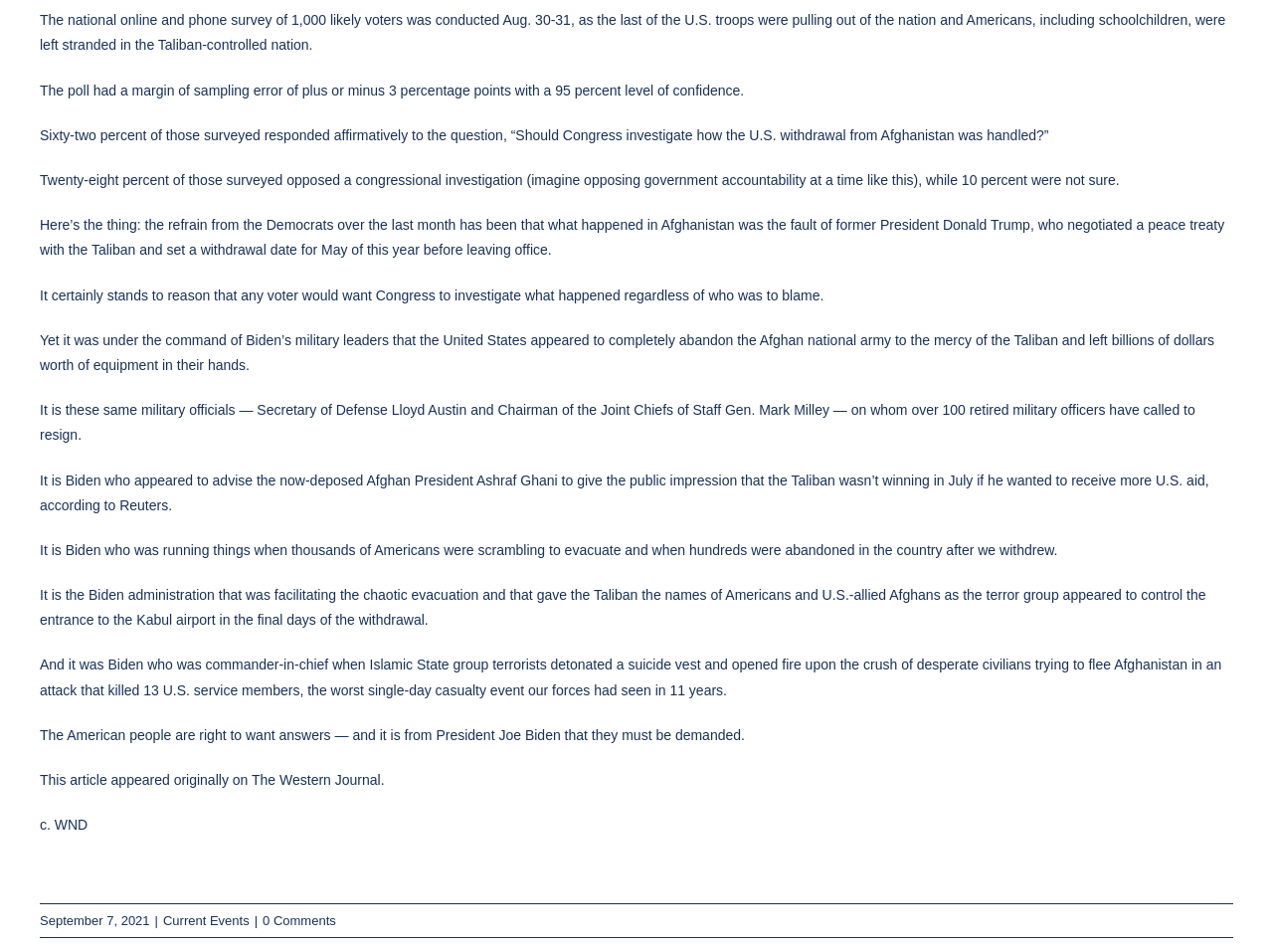Identify the bounding box coordinates of the specific part of the webpage to click to complete this instruction: "Follow the link to learn about schoolchildren".

[0.863, 0.013, 0.933, 0.03]